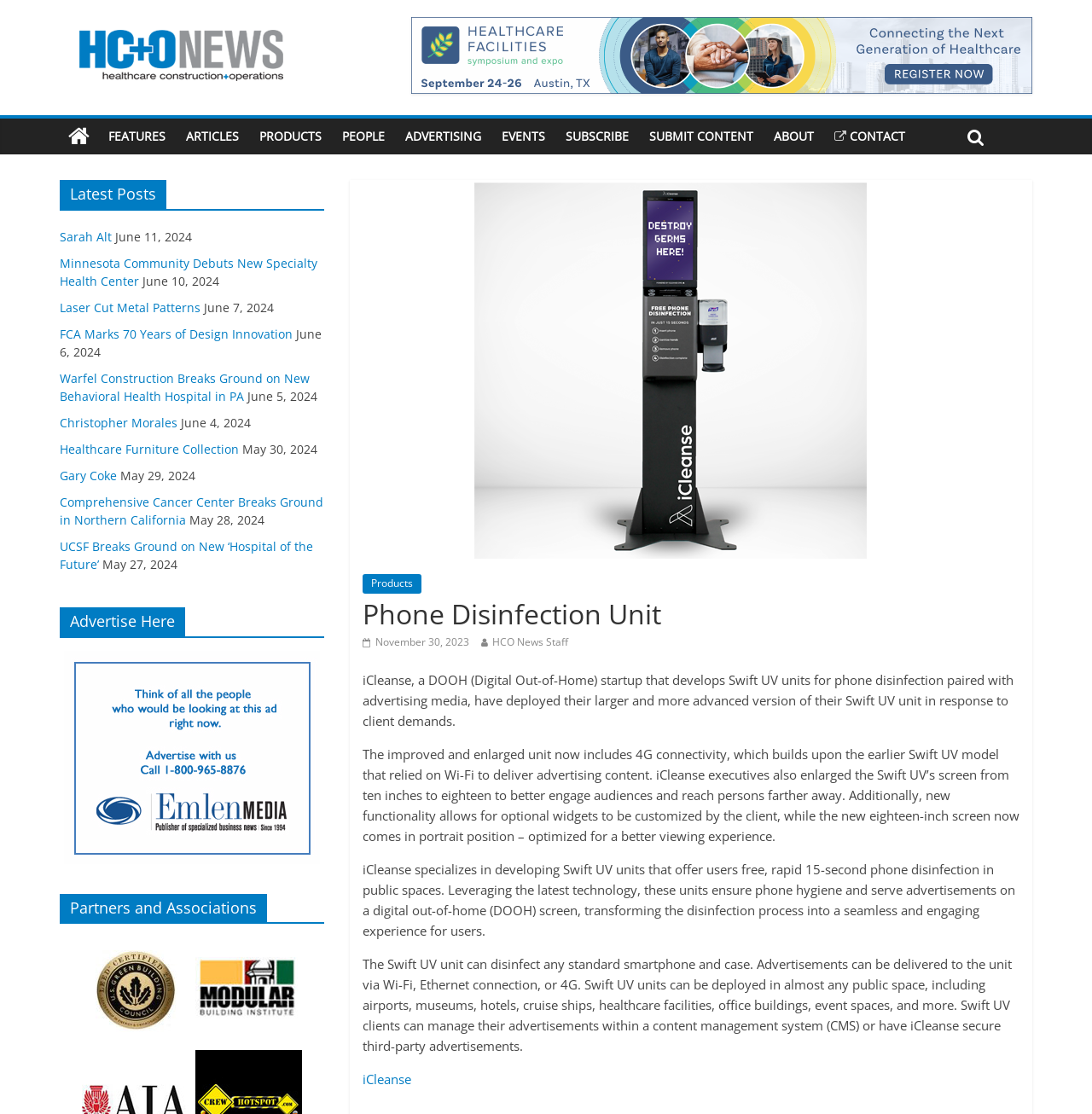What is the name of the section that lists recent news articles?
We need a detailed and exhaustive answer to the question. Please elaborate.

The answer can be found by looking at the section that lists recent news articles, which is headed by the title 'Latest Posts'.